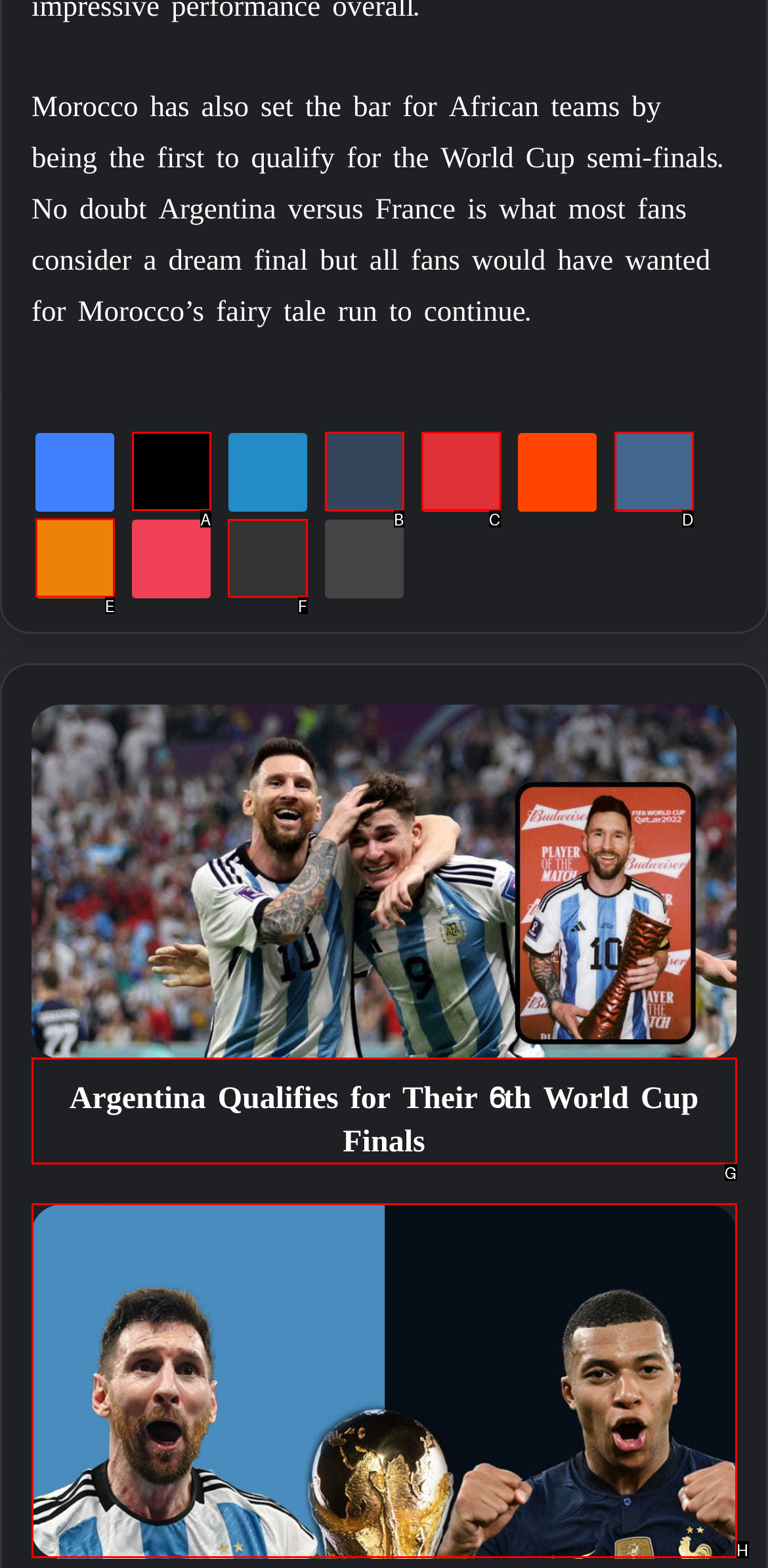Point out the letter of the HTML element you should click on to execute the task: Share via Email
Reply with the letter from the given options.

F